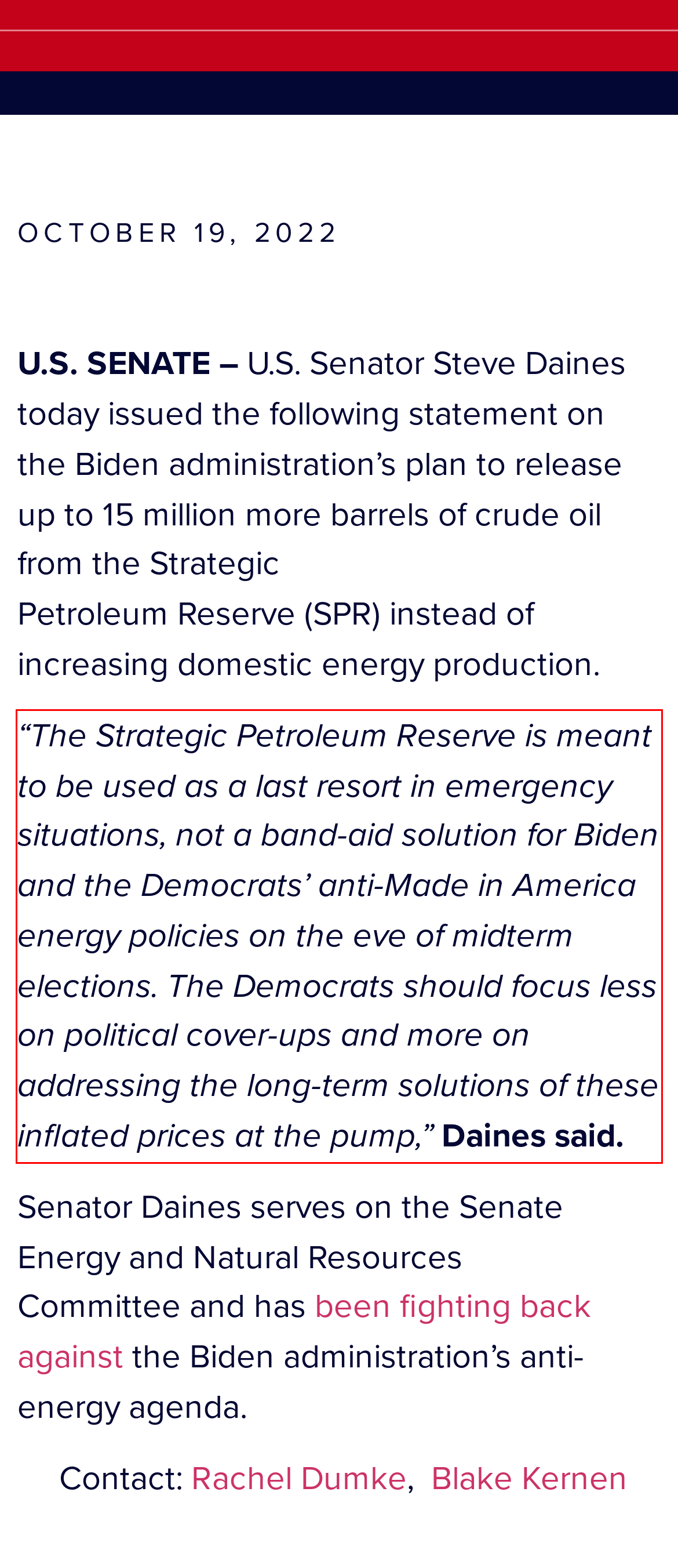Please look at the webpage screenshot and extract the text enclosed by the red bounding box.

“The Strategic Petroleum Reserve is meant to be used as a last resort in emergency situations, not a band-aid solution for Biden and the Democrats’ anti-Made in America energy policies on the eve of midterm elections. The Democrats should focus less on political cover-ups and more on addressing the long-term solutions of these inflated prices at the pump,” Daines said.